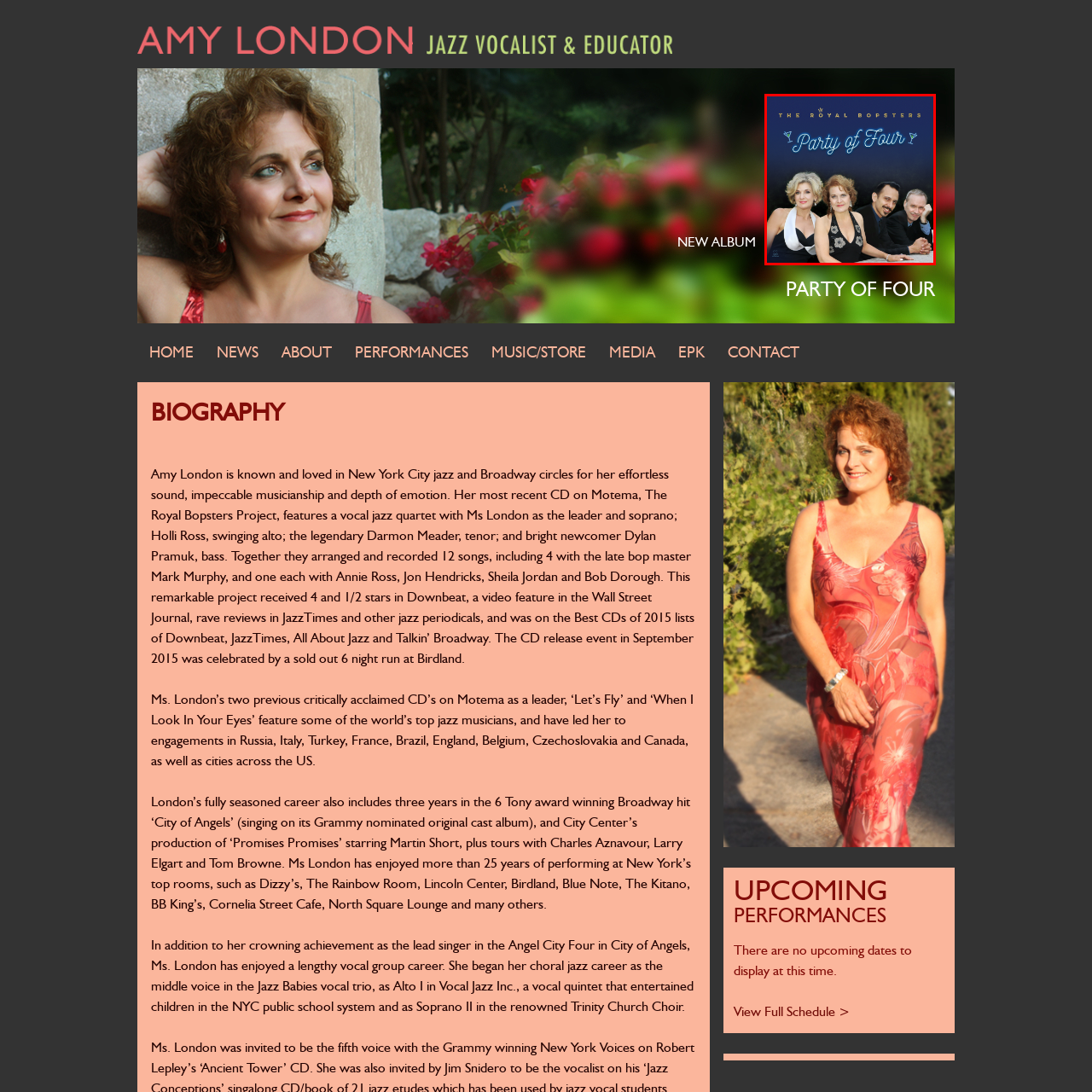What is represented by the martini graphics on the album cover?
Review the image highlighted by the red bounding box and respond with a brief answer in one word or phrase.

Celebration and camaraderie